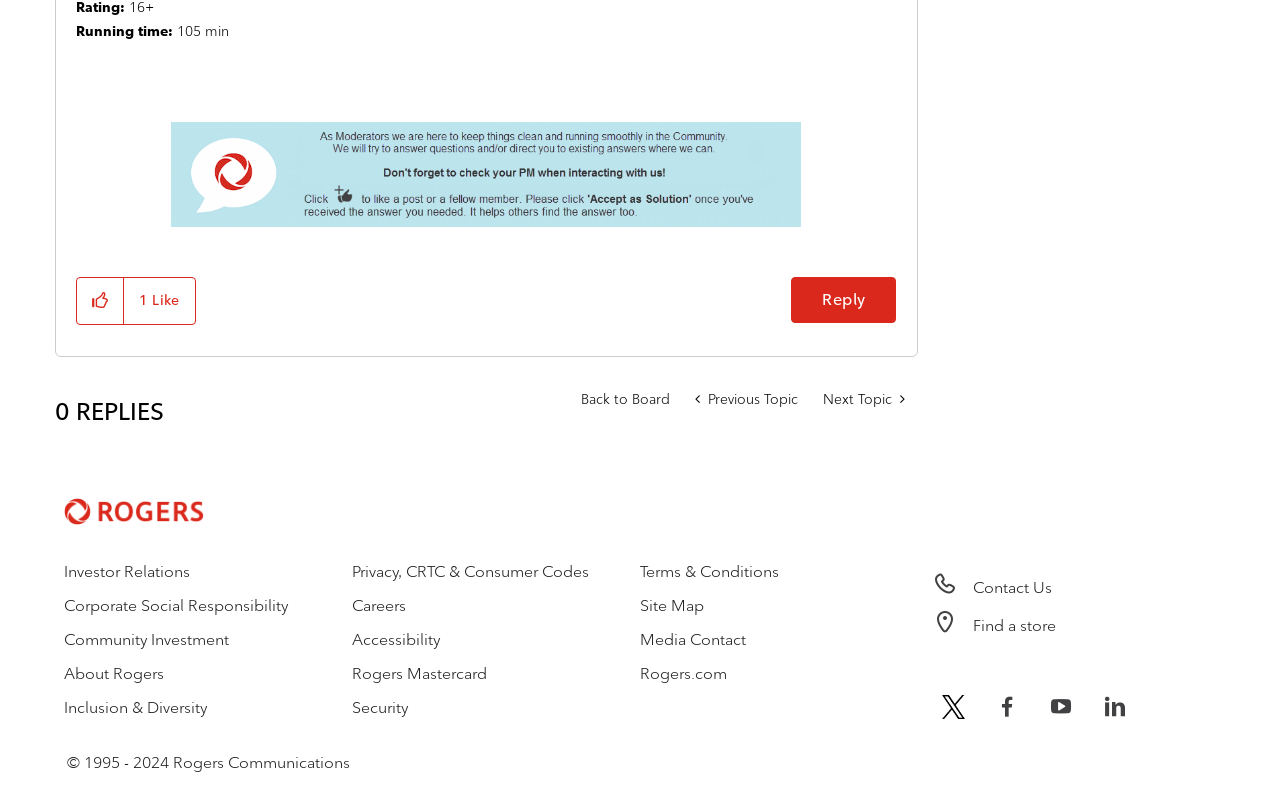Determine the bounding box coordinates of the clickable region to carry out the instruction: "Click the 'Reply to Dumb Money is Now Available On Demand post' link".

[0.618, 0.345, 0.7, 0.402]